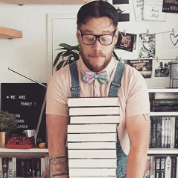Describe in detail everything you see in the image.

In this charming image, a young man showcases a playful yet studious demeanor, standing against a backdrop filled with books and framed photographs. He wears stylish glasses, a pink shirt, and a colorful bow tie, exuding a quirky librarian vibe. Clutched to his chest are multiple stacked books, emphasizing a love for literature. His attire, combined with the stack of books, captures a whimsical essence, suggesting a passion for reading and perhaps a playful take on the stereotype of a bookworm. The setting communicates a cozy, intellectual ambiance, inviting viewers to appreciate the joys of literature and learning.